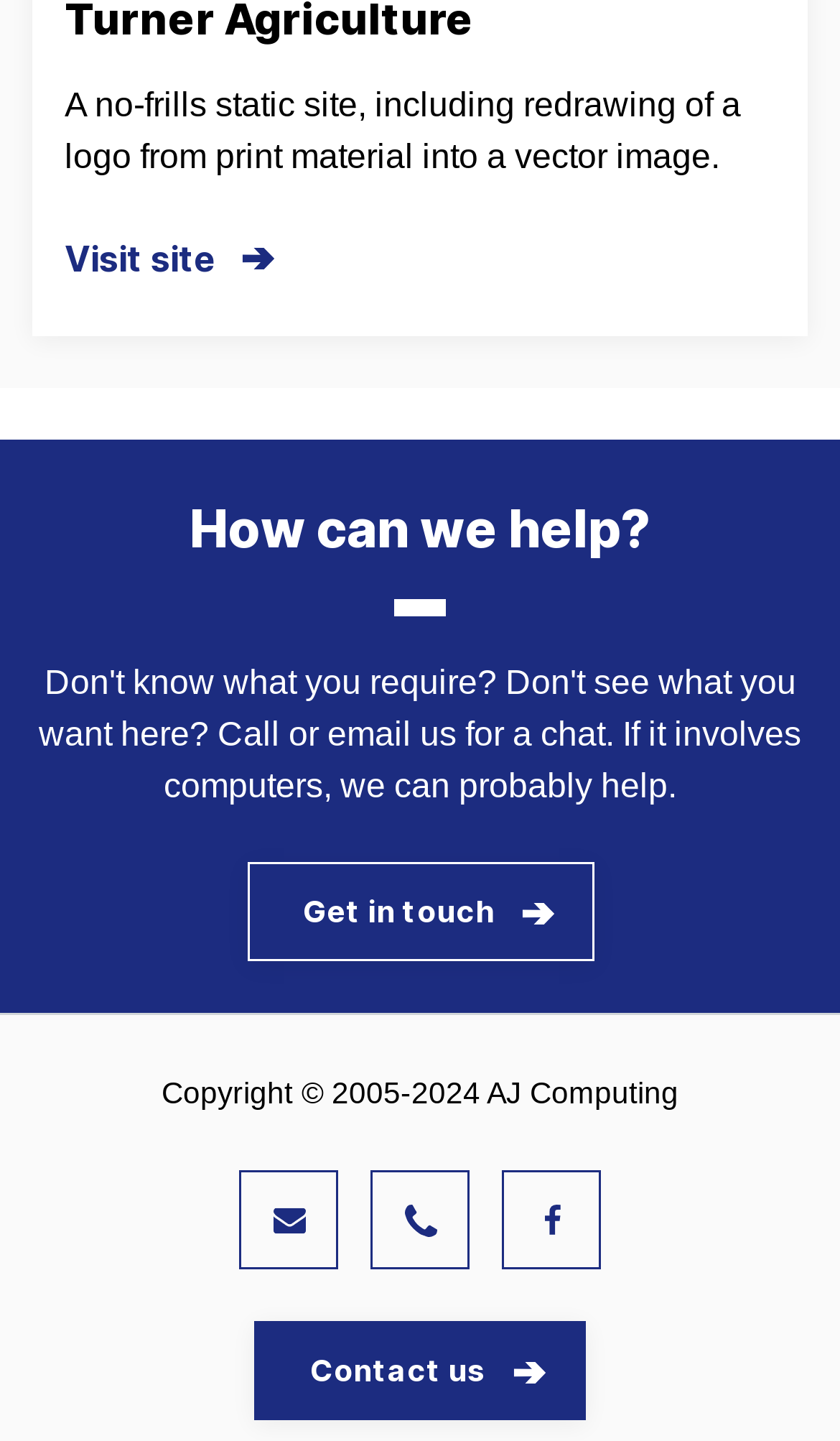Provide your answer in one word or a succinct phrase for the question: 
What is the copyright year range of AJ Computing?

2005-2024